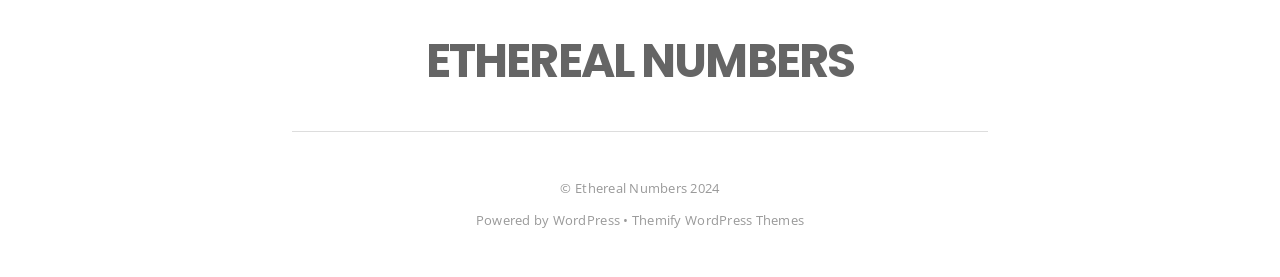Given the content of the image, can you provide a detailed answer to the question?
What year is the website copyrighted?

The copyright year can be found by looking at the StaticText element with the text '2024' at the bottom of the page, which is likely to indicate the year the website's content is copyrighted.